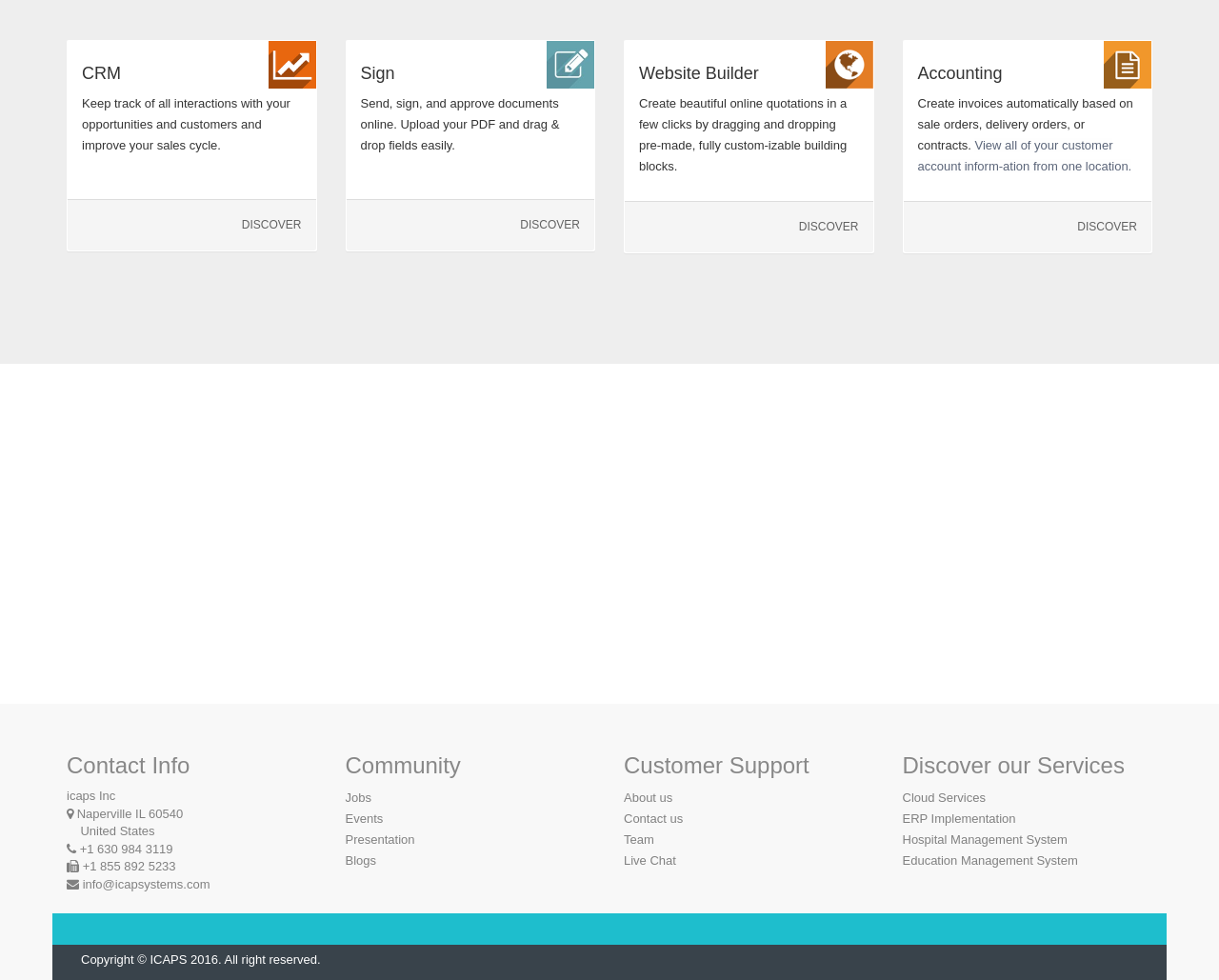Please pinpoint the bounding box coordinates for the region I should click to adhere to this instruction: "Click on DISCOVER to learn more about Website Builder".

[0.655, 0.224, 0.704, 0.238]